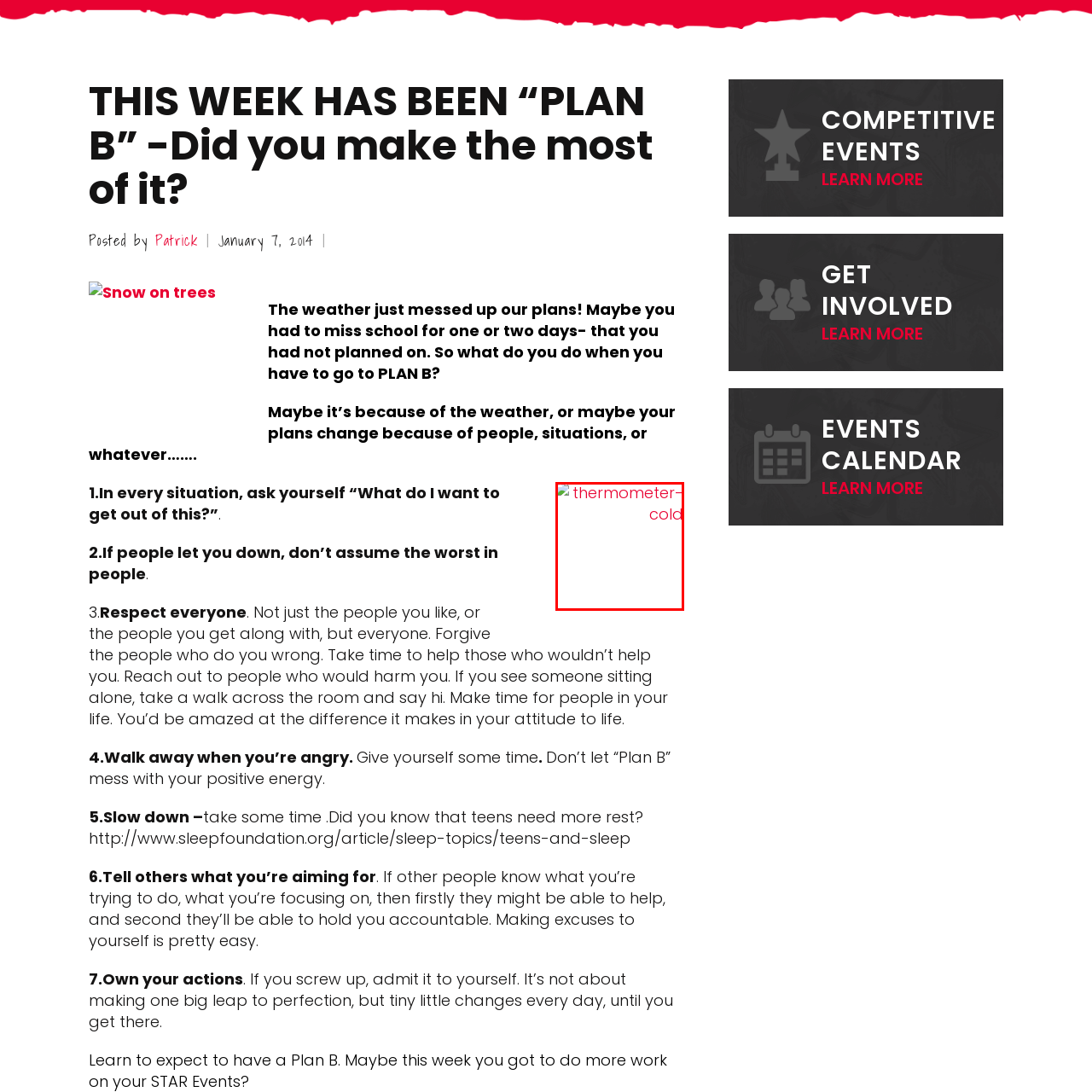Focus on the content within the red bounding box and answer this question using a single word or phrase: What is the context of the discussion?

Unexpected changes in plans